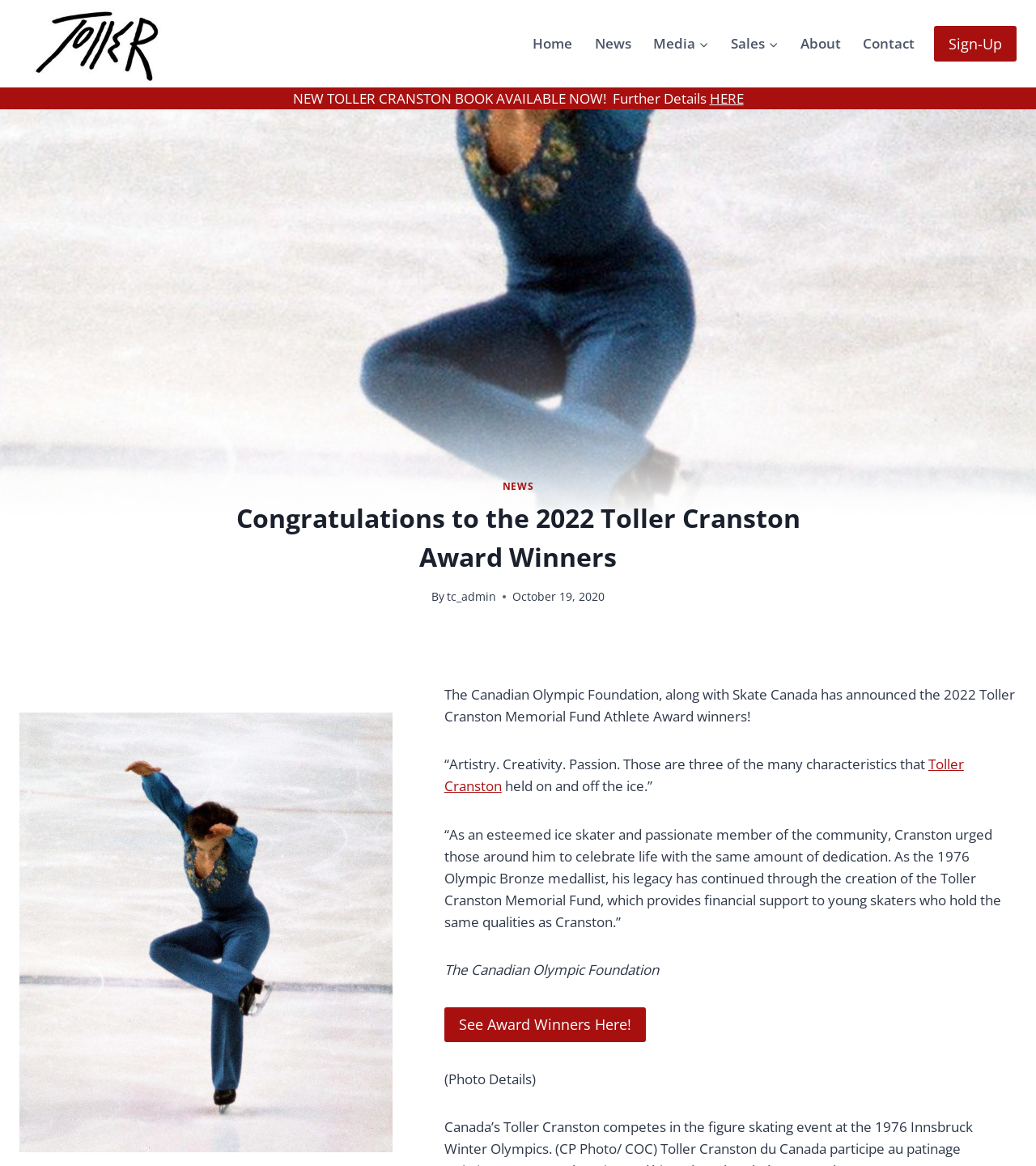Using the details in the image, give a detailed response to the question below:
What is the name of the foundation mentioned?

The name of the foundation is mentioned in the text 'The Canadian Olympic Foundation, along with Skate Canada has announced the 2022 Toller Cranston Memorial Fund Athlete Award winners!' which is a prominent element on the webpage.